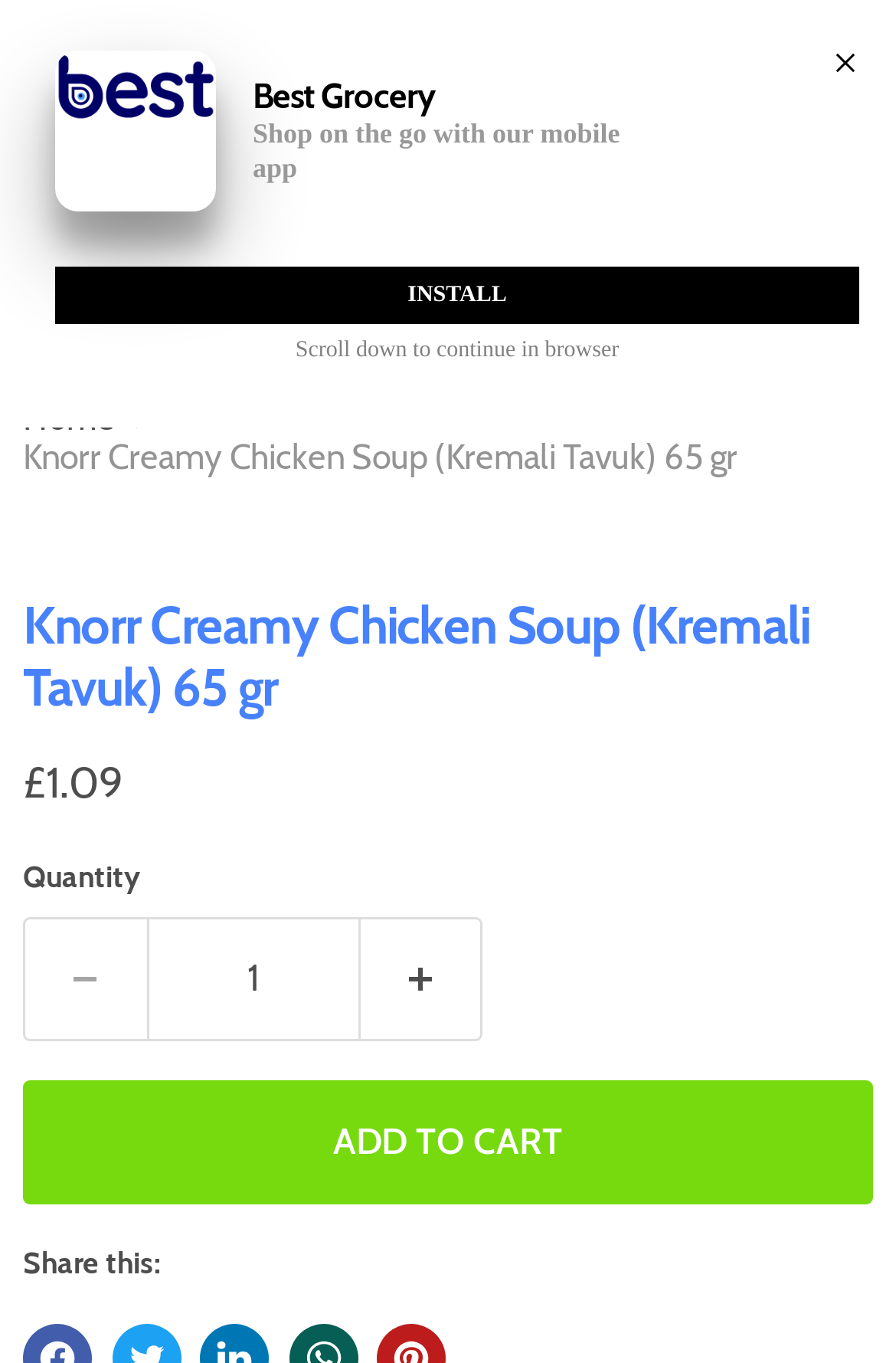Find the bounding box coordinates for the area that must be clicked to perform this action: "Download the app".

[0.642, 0.059, 0.921, 0.116]